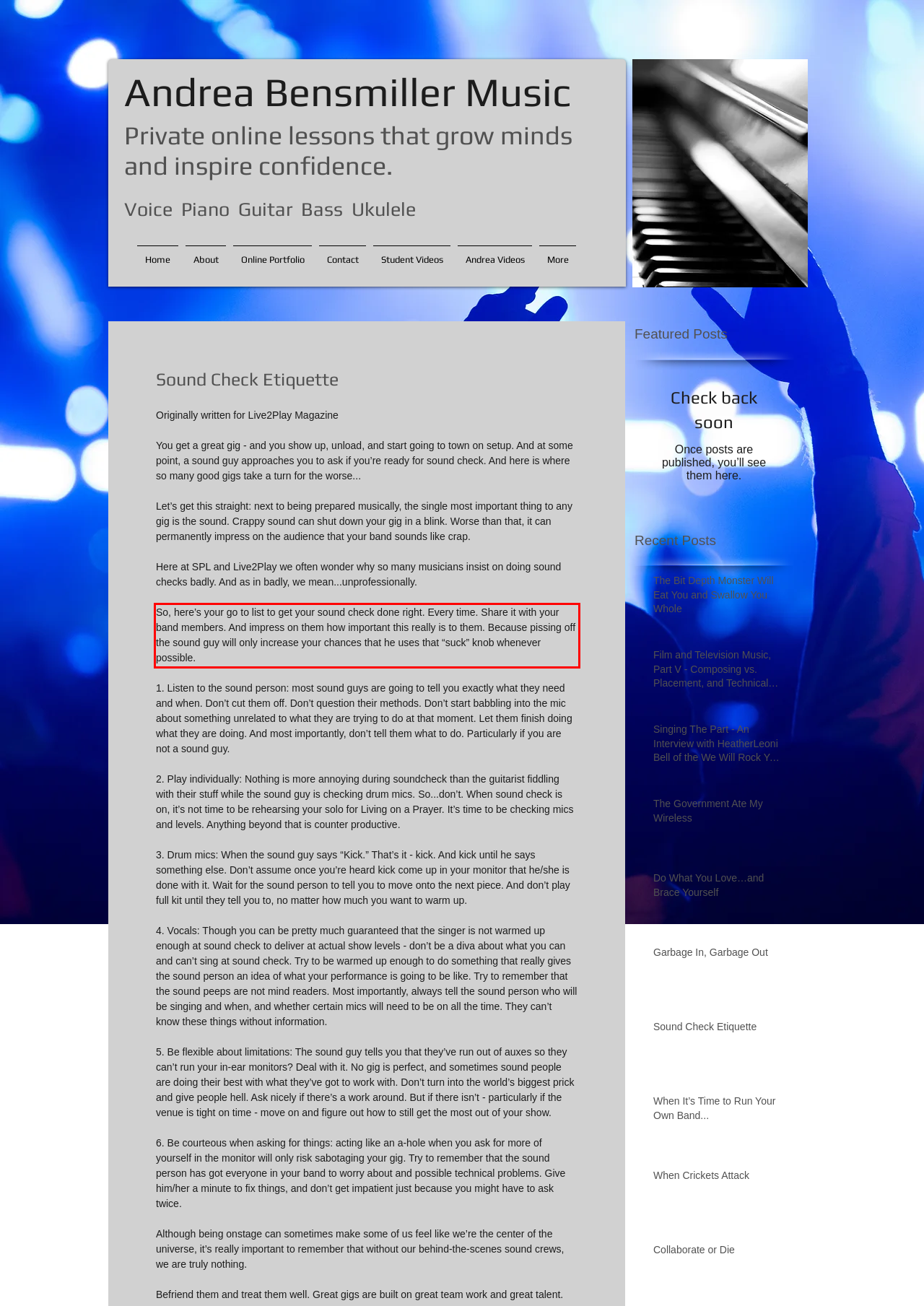Using the provided screenshot of a webpage, recognize and generate the text found within the red rectangle bounding box.

So, here’s your go to list to get your sound check done right. Every time. Share it with your band members. And impress on them how important this really is to them. Because pissing off the sound guy will only increase your chances that he uses that “suck” knob whenever possible.